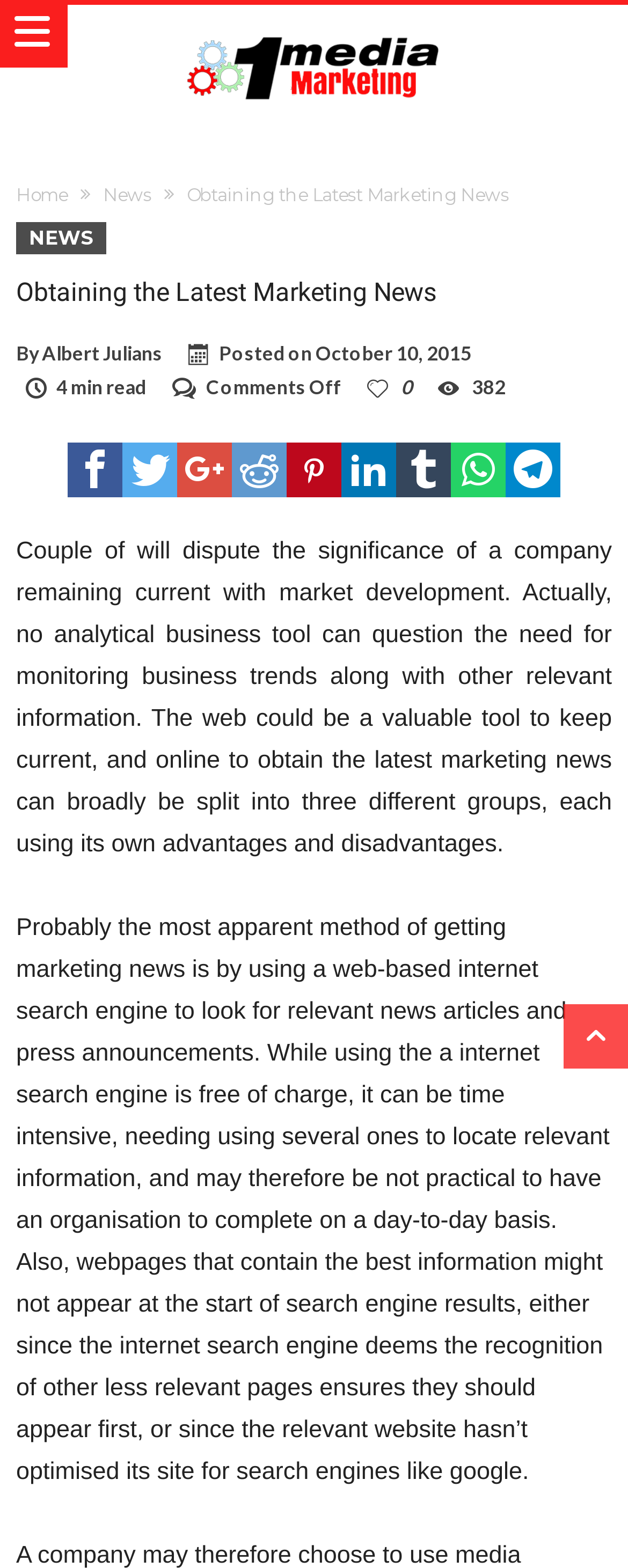What is the purpose of the webpage?
Could you please answer the question thoroughly and with as much detail as possible?

I inferred the purpose of the webpage by analyzing the content of the article, which discusses the importance of staying current with market developments and provides information on how to obtain the latest marketing news.